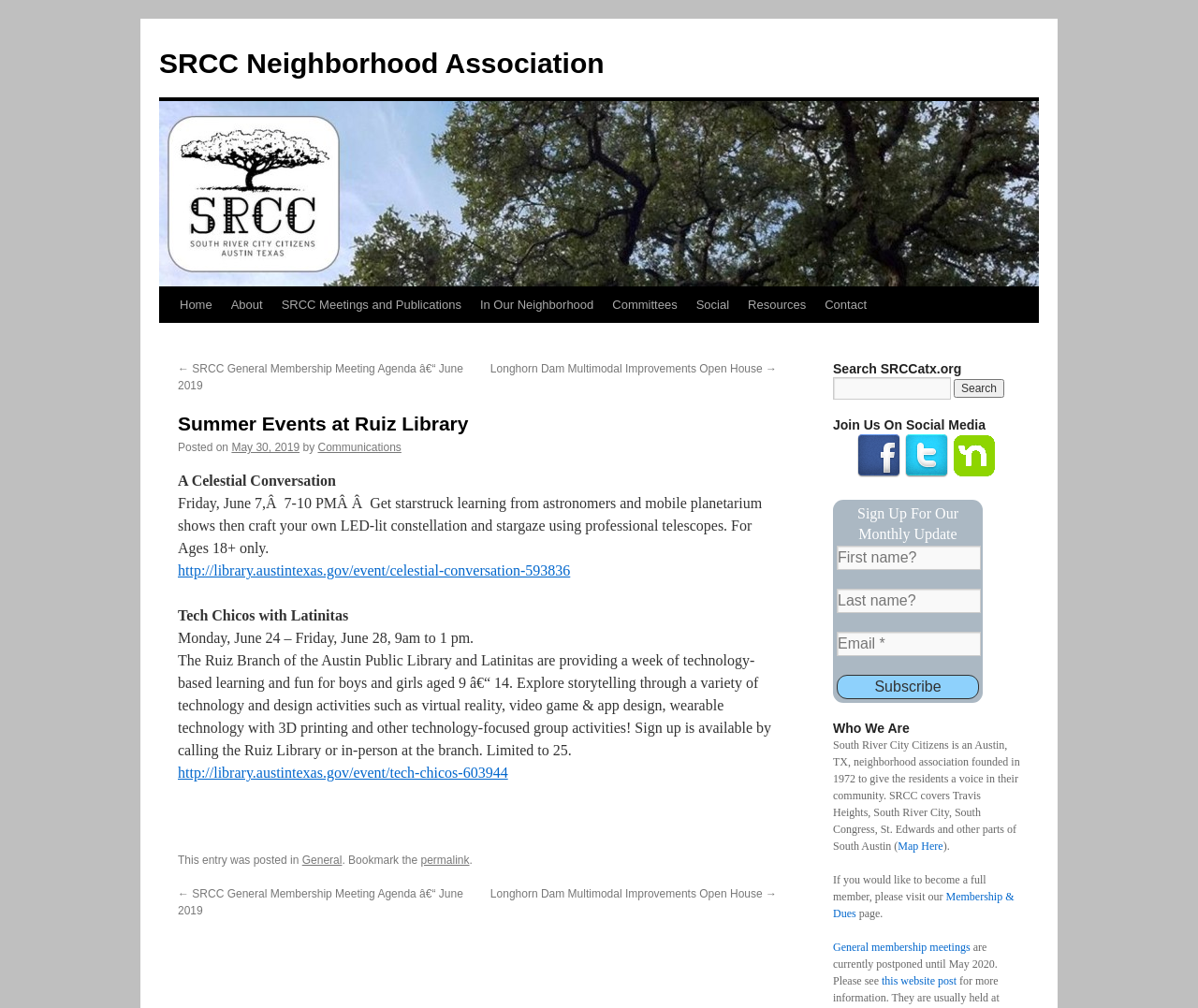Please specify the bounding box coordinates of the area that should be clicked to accomplish the following instruction: "Click on the 'Home' link". The coordinates should consist of four float numbers between 0 and 1, i.e., [left, top, right, bottom].

[0.142, 0.285, 0.185, 0.32]